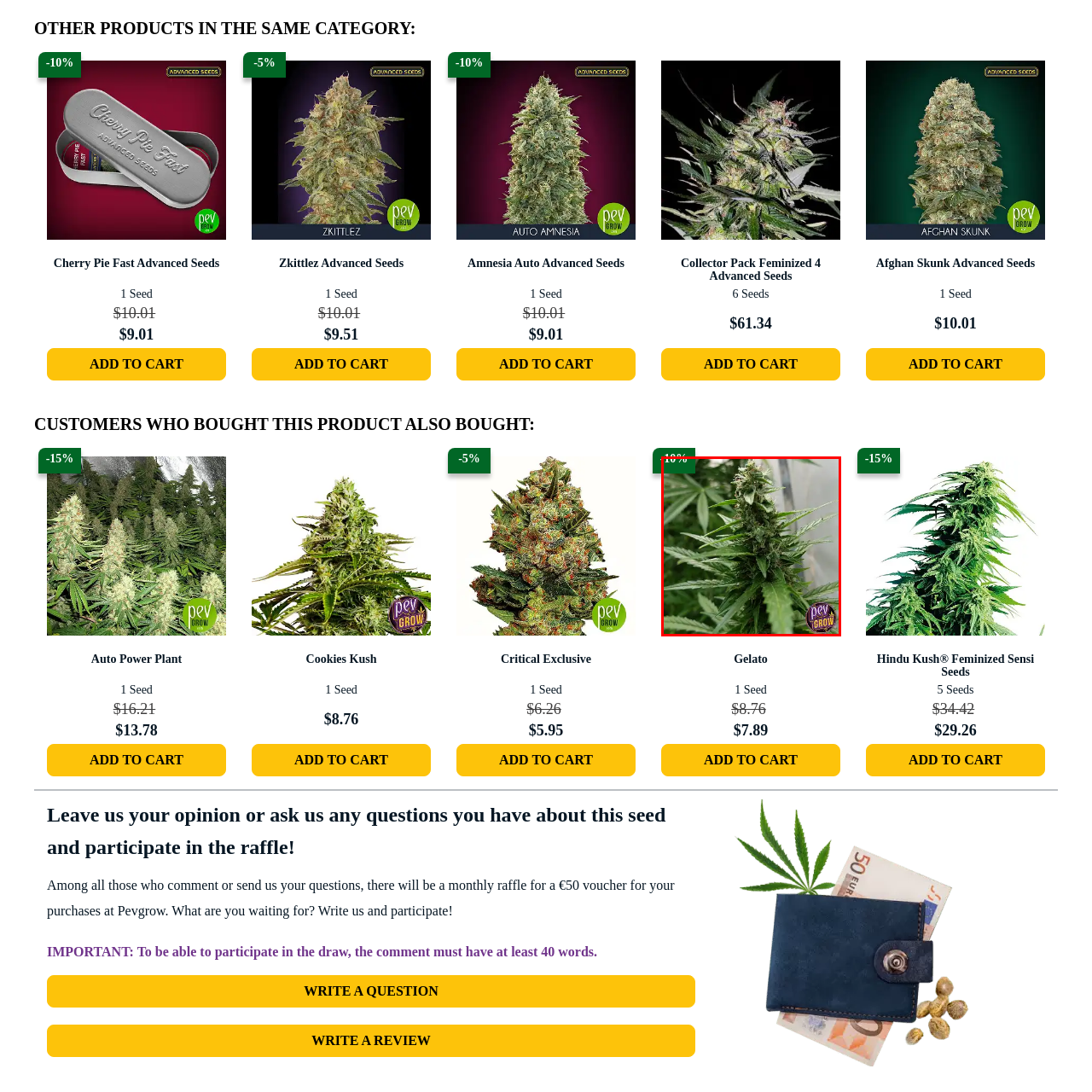Direct your attention to the red-outlined image and answer the question in a word or phrase: What is the name of the seed store in the image?

Pevgrow